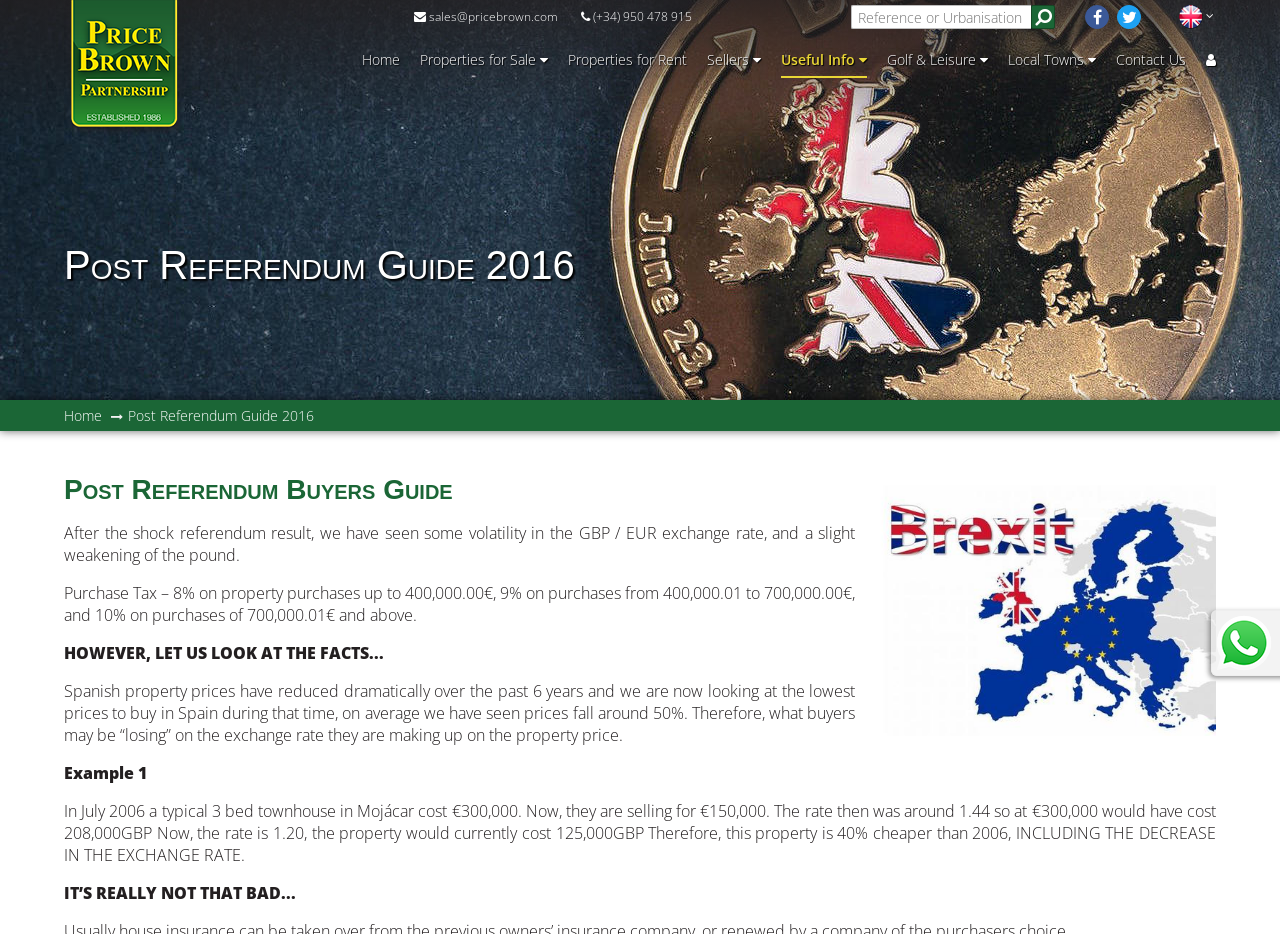What is the contact information of the estate agent?
Based on the image, give a concise answer in the form of a single word or short phrase.

sales@pricebrown.com, (+34) 950 478 915